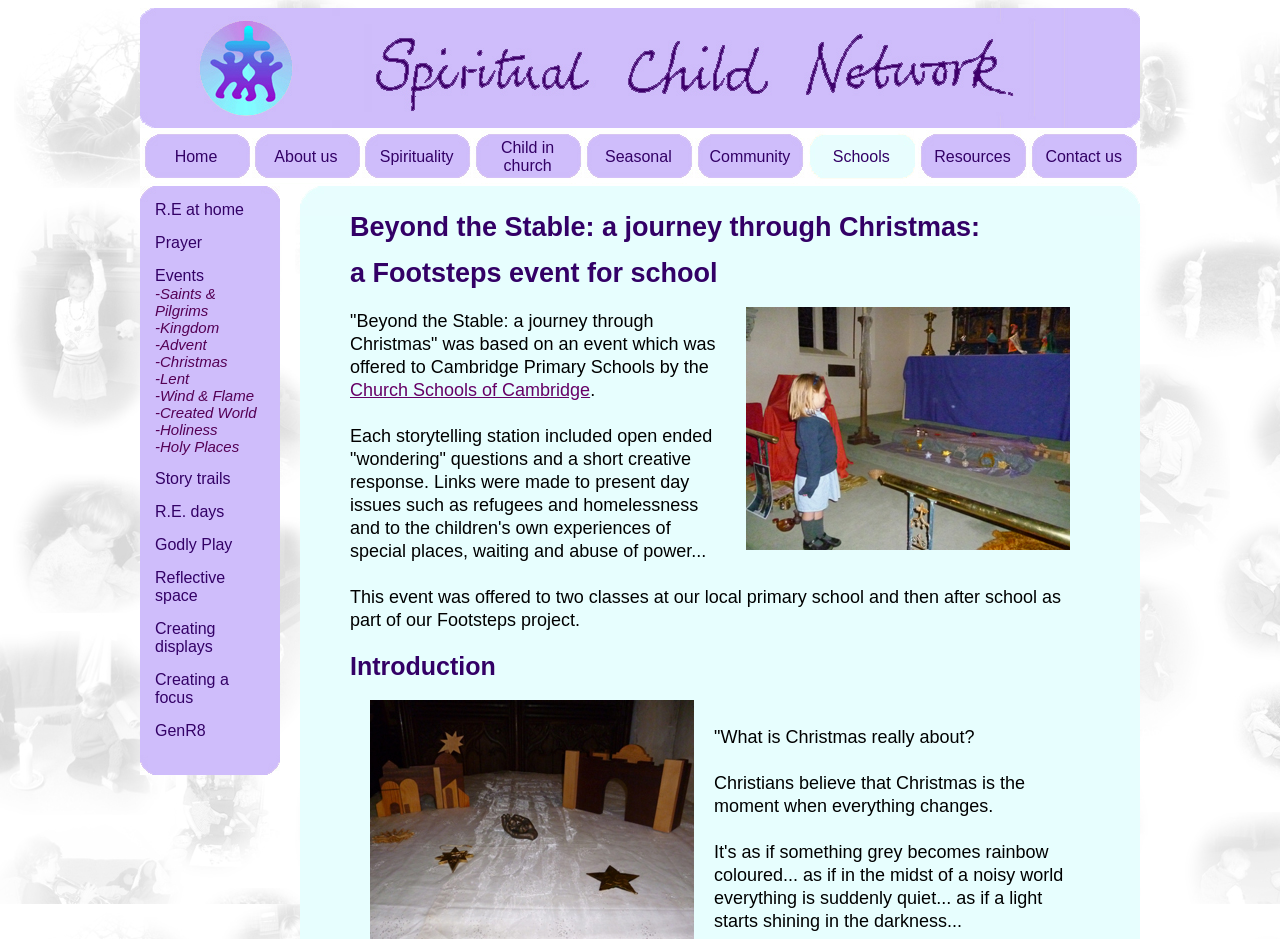Determine the bounding box coordinates of the clickable element to achieve the following action: 'Explore the 'Whalley, North Surrey Real Estate' category'. Provide the coordinates as four float values between 0 and 1, formatted as [left, top, right, bottom].

None